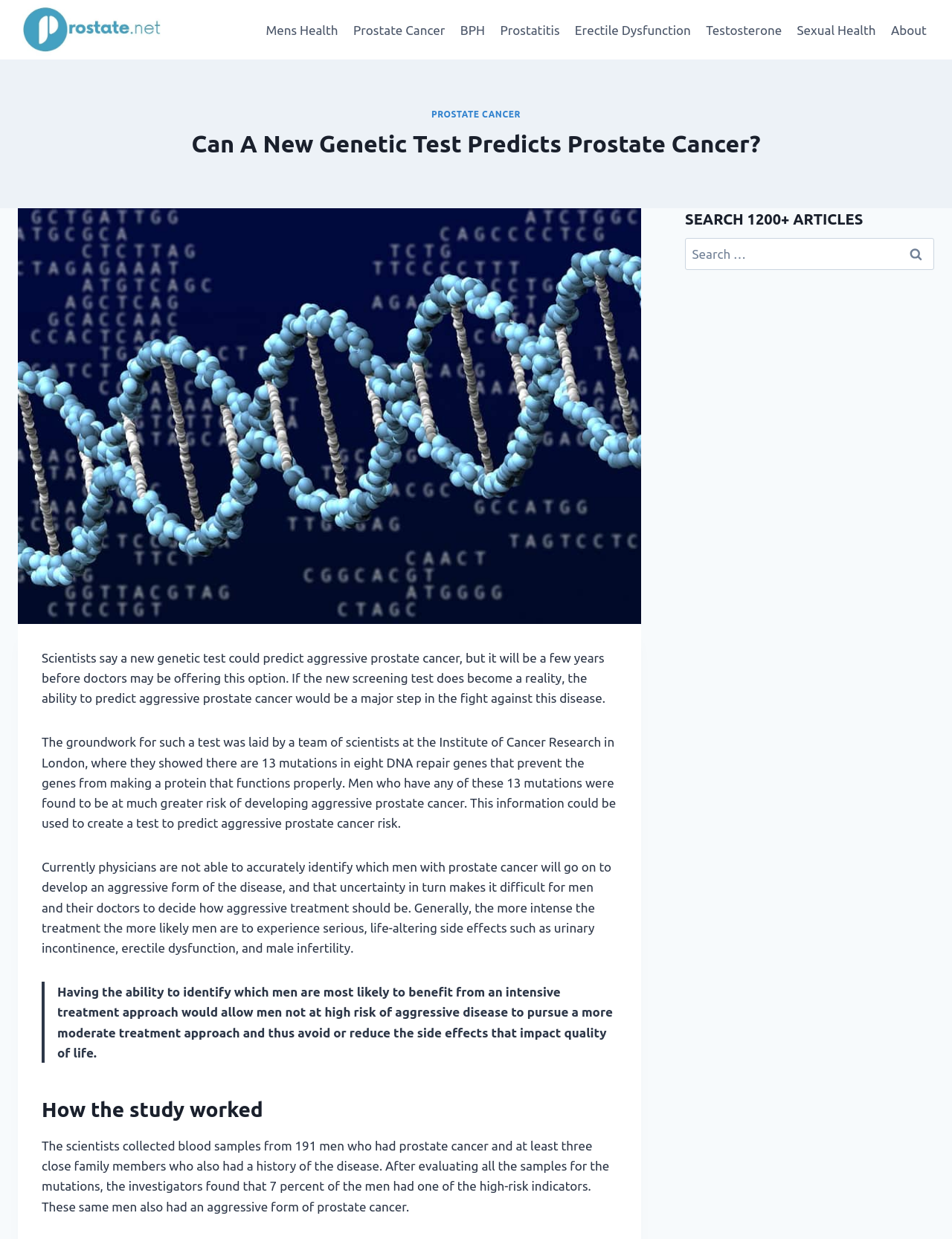Please find the bounding box coordinates of the element's region to be clicked to carry out this instruction: "Read about Erectile Dysfunction".

[0.596, 0.01, 0.734, 0.038]